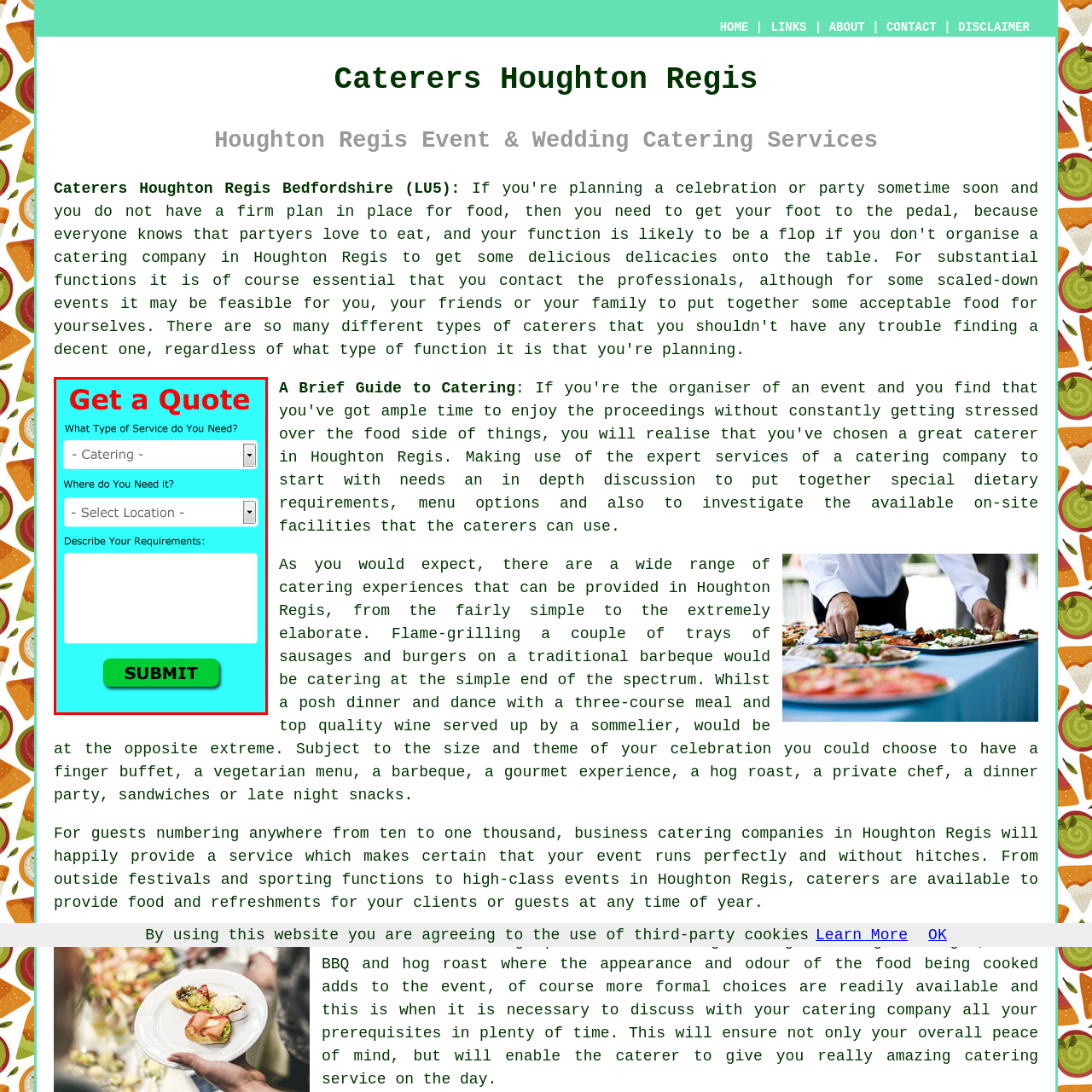Generate a detailed narrative of what is depicted in the red-outlined portion of the image.

The image features a vibrant and user-friendly form designed for users to request catering quotes. The background is bright blue, creating an inviting atmosphere. At the top, the text "Get a Quote" is prominently displayed in bold, eye-catching red letters. Below that, there are two dropdown menus: one labeled "What Type of Service do You Need?" with the option "- Catering -", and another labeled "Where do You Need it?" with the placeholder "- Select Location -", prompting users to specify their needs. 

Additionally, there is a text area for users to "Describe Your Requirements," allowing them to provide specific details about their catering requests. At the bottom of the form, a large, green "SUBMIT" button encourages users to finalize their inquiry. This layout is designed to facilitate a straightforward and efficient communication process for users looking to obtain catering services, particularly in the Houghton Regis area.